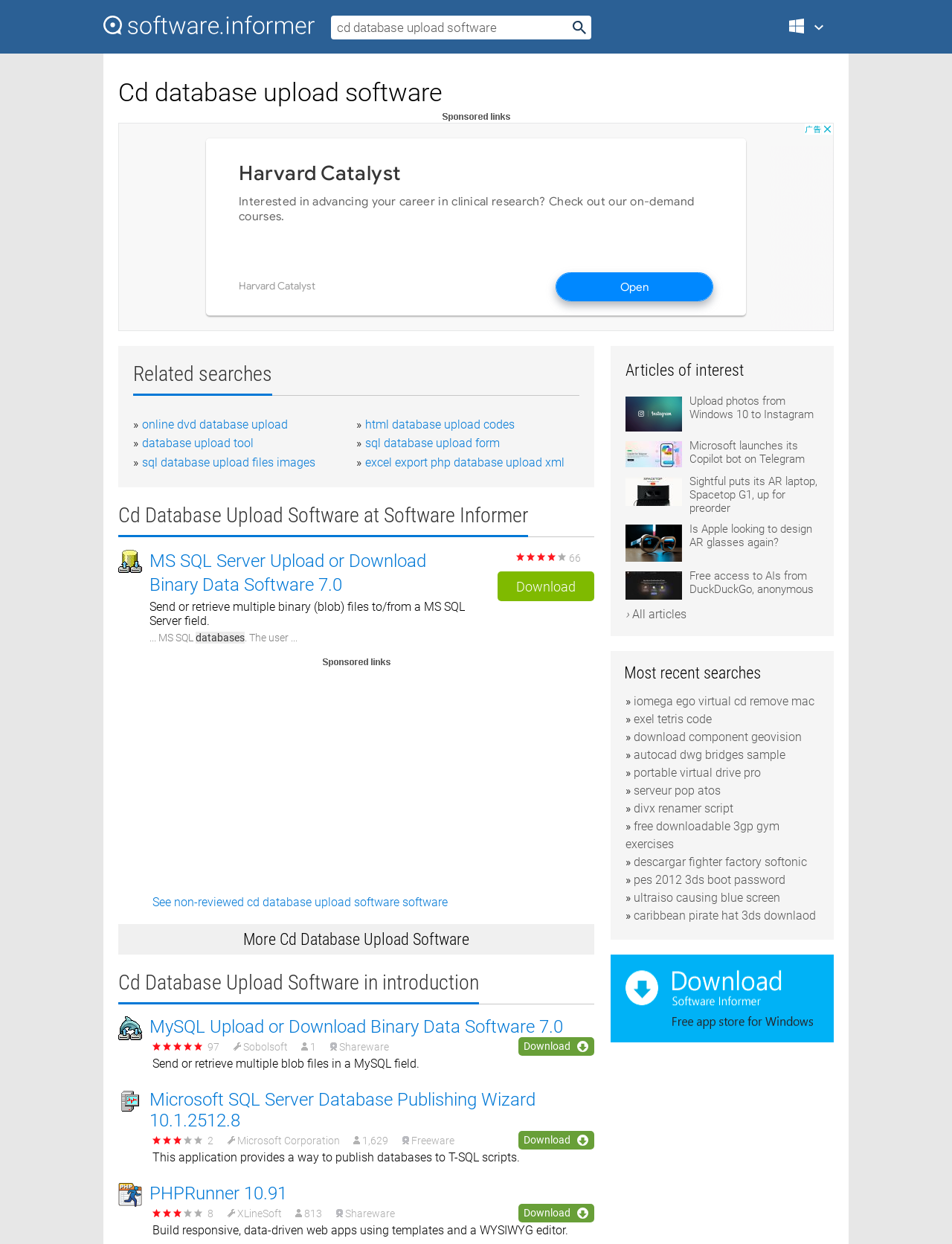Please identify the bounding box coordinates of the element's region that I should click in order to complete the following instruction: "Explore 'MySQL Upload or Download Binary Data Software'". The bounding box coordinates consist of four float numbers between 0 and 1, i.e., [left, top, right, bottom].

[0.124, 0.817, 0.624, 0.833]